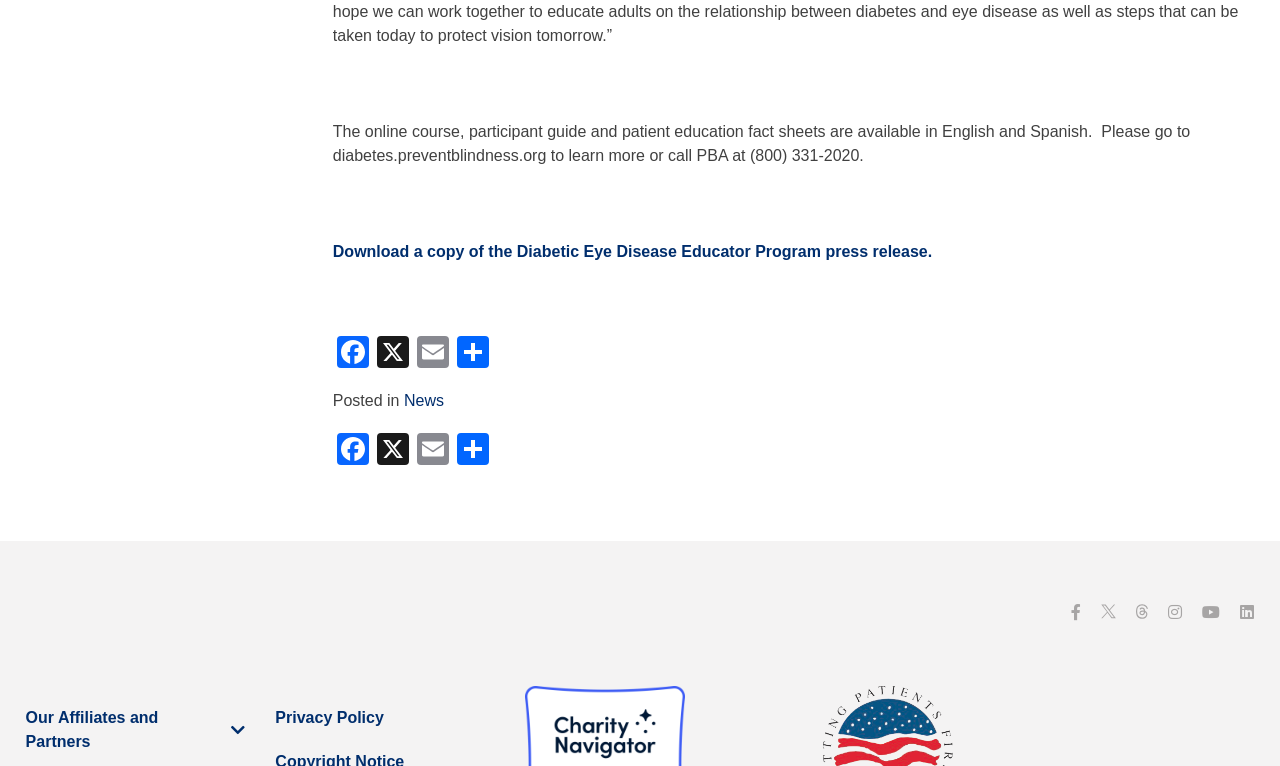Specify the bounding box coordinates (top-left x, top-left y, bottom-right x, bottom-right y) of the UI element in the screenshot that matches this description: UF News

None